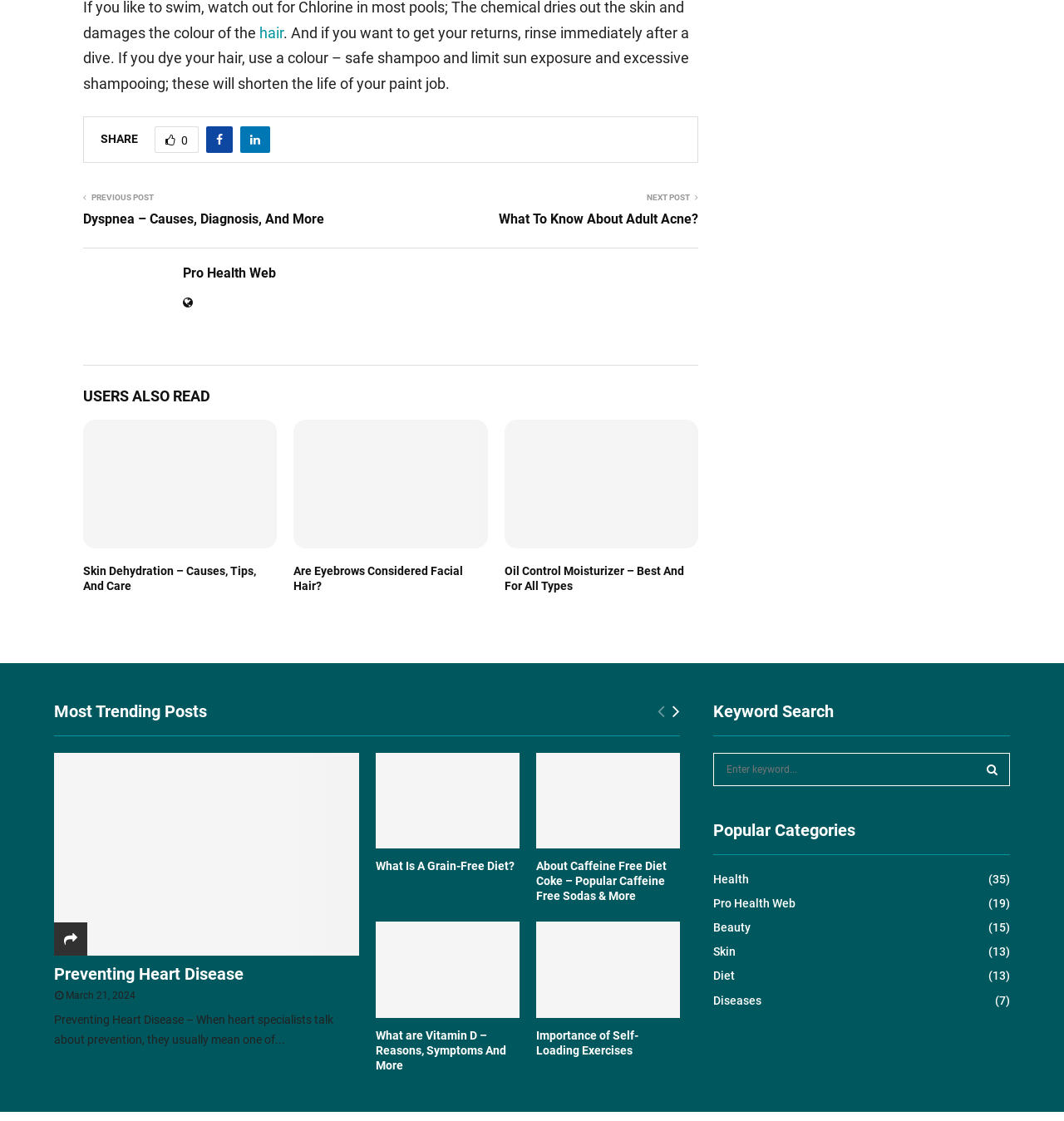How many categories are listed under 'Popular Categories'?
Using the image, respond with a single word or phrase.

5